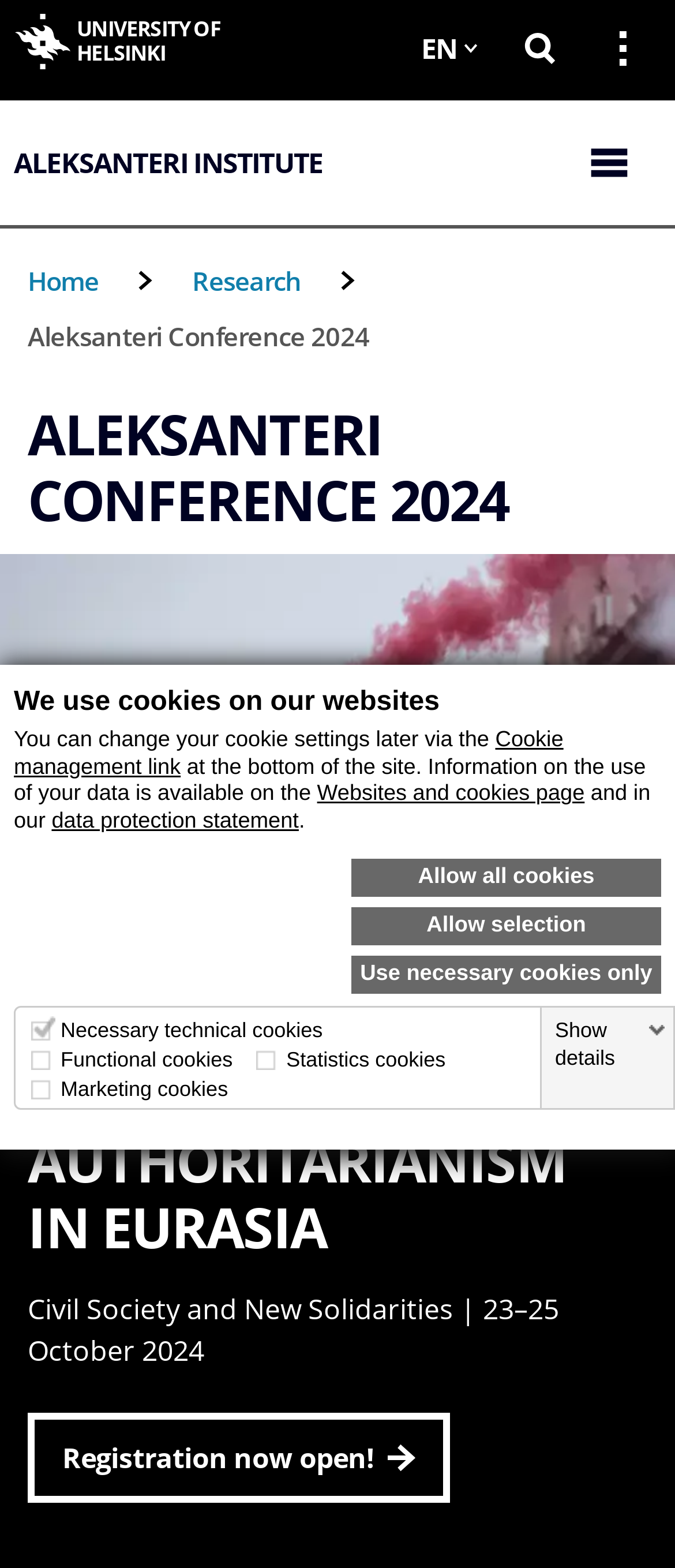Using a single word or phrase, answer the following question: 
What is the name of the conference?

Aleksanteri Conference 2024